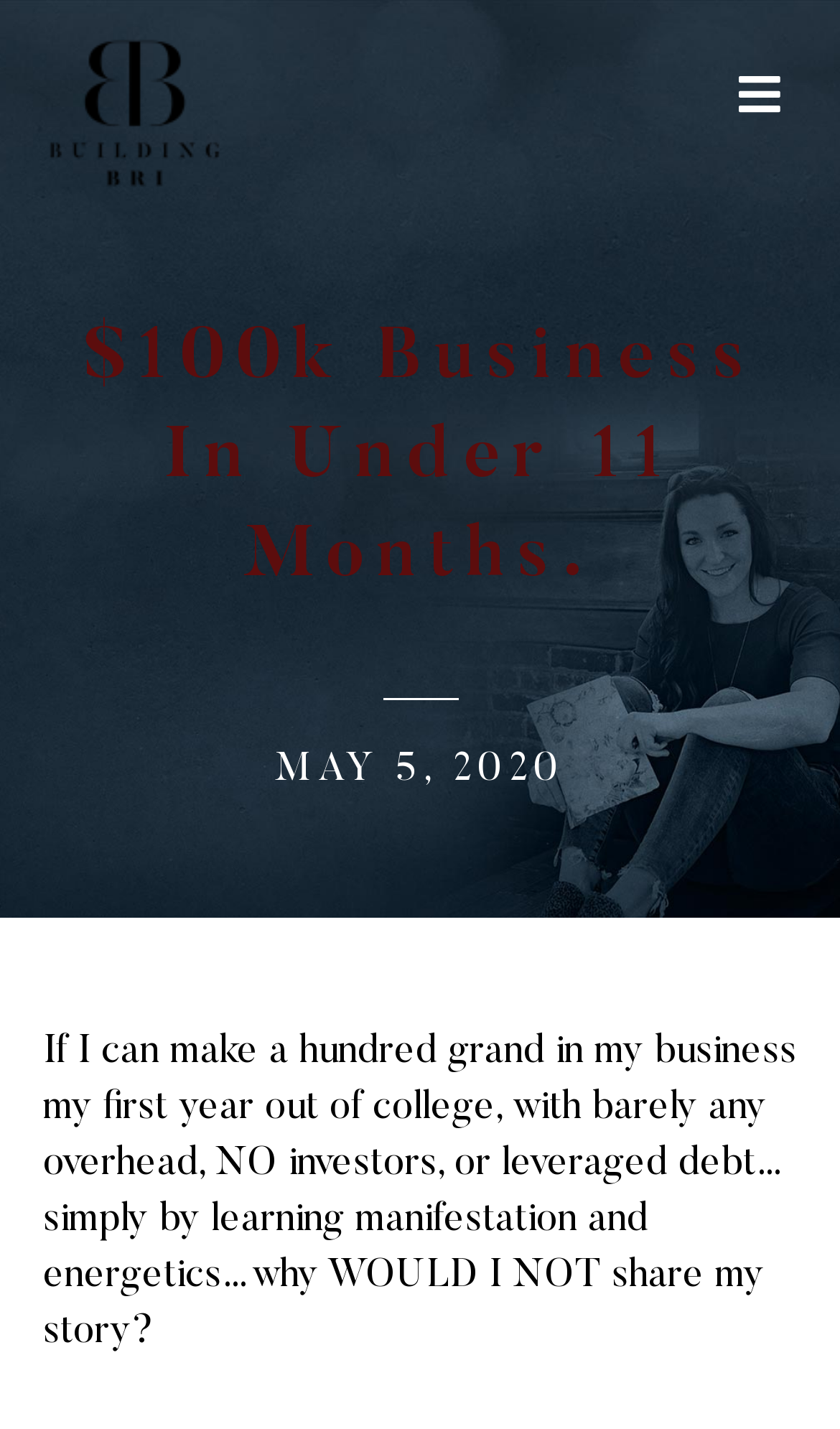Is there a way to scroll to the top of the page?
Answer with a single word or phrase by referring to the visual content.

Yes